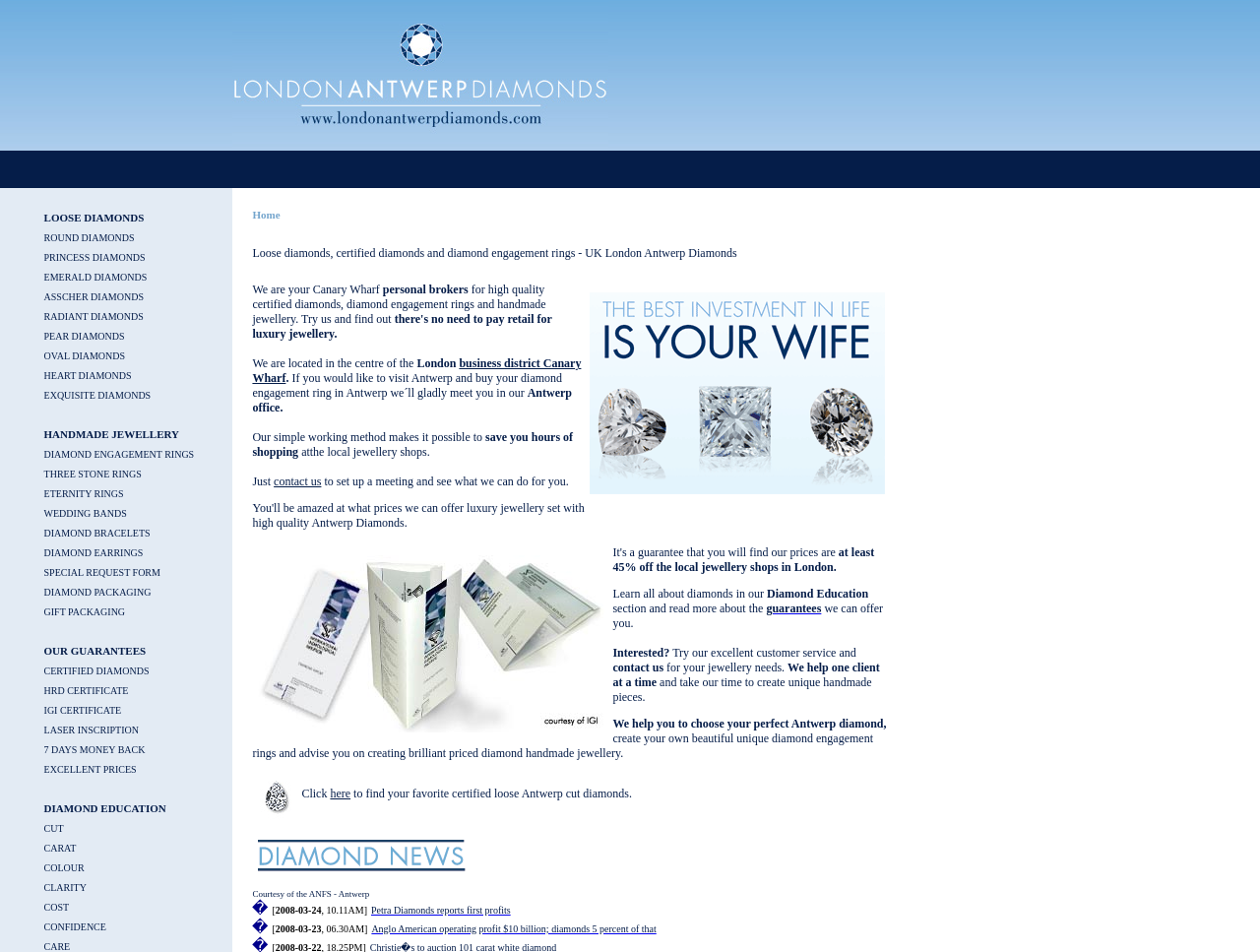What is the location of the company's offices? Using the information from the screenshot, answer with a single word or phrase.

London and Antwerp